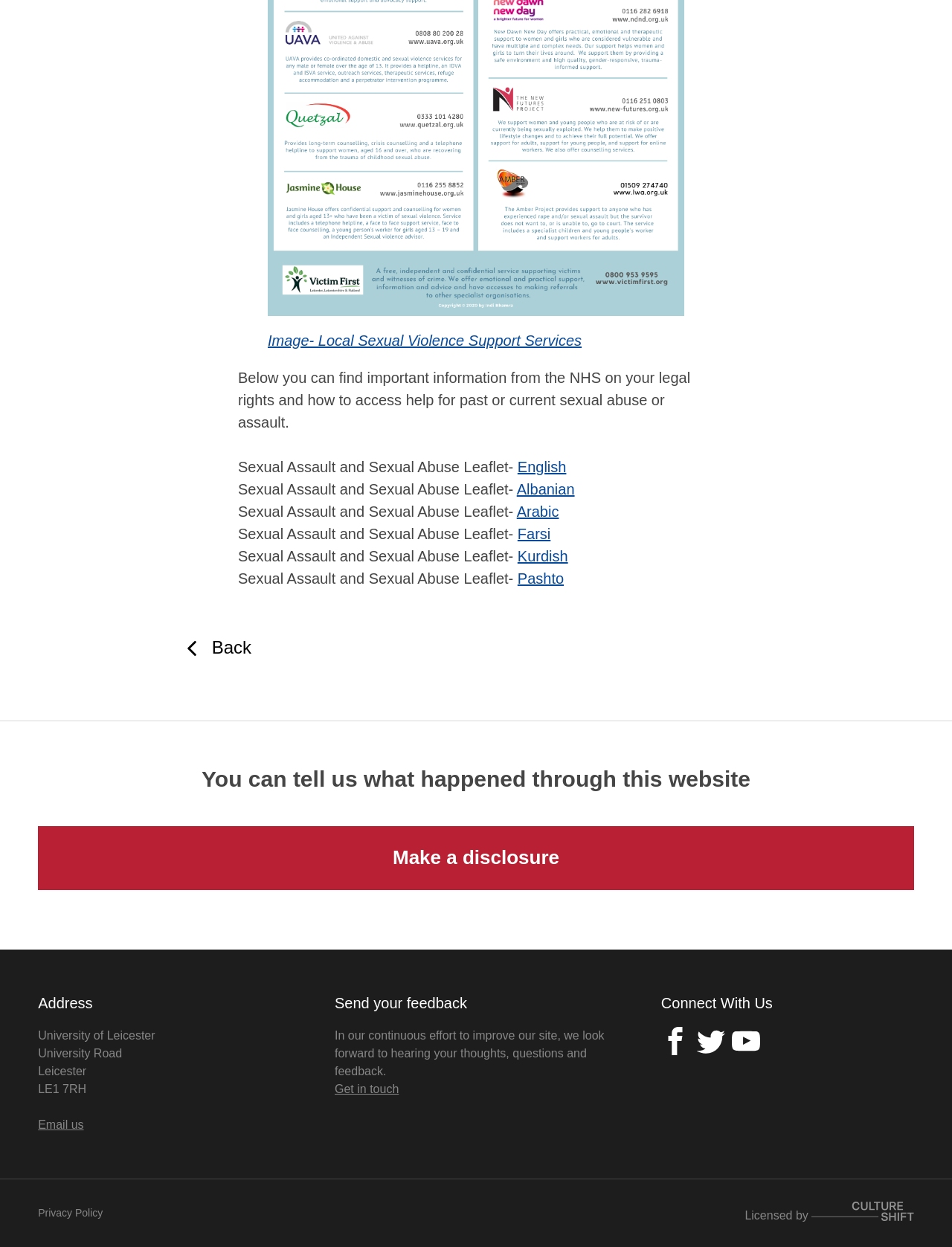Locate the bounding box coordinates of the clickable region to complete the following instruction: "Click the link to access local sexual violence support services."

[0.281, 0.249, 0.719, 0.282]